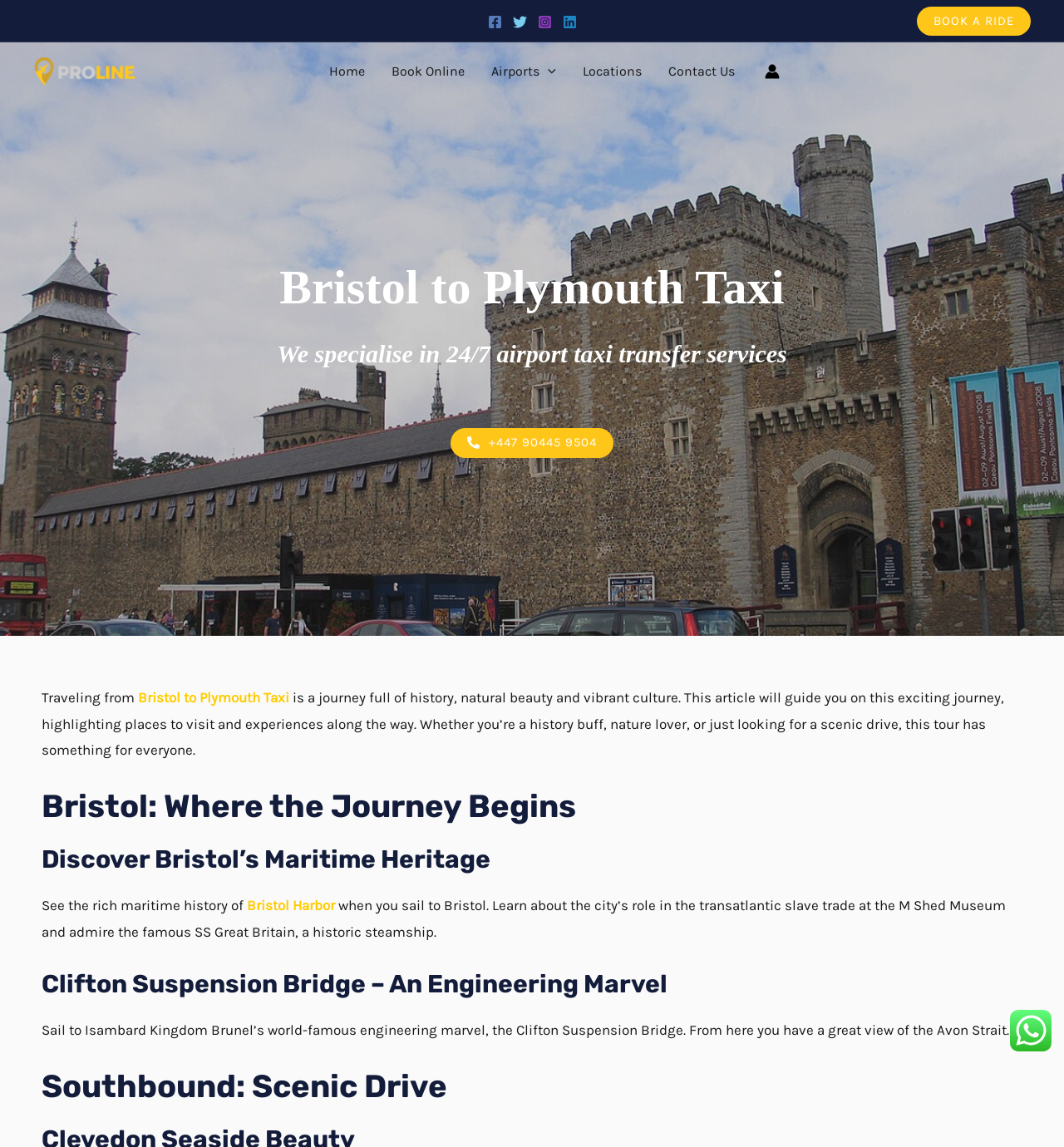Extract the primary headline from the webpage and present its text.

Bristol to Plymouth Taxi